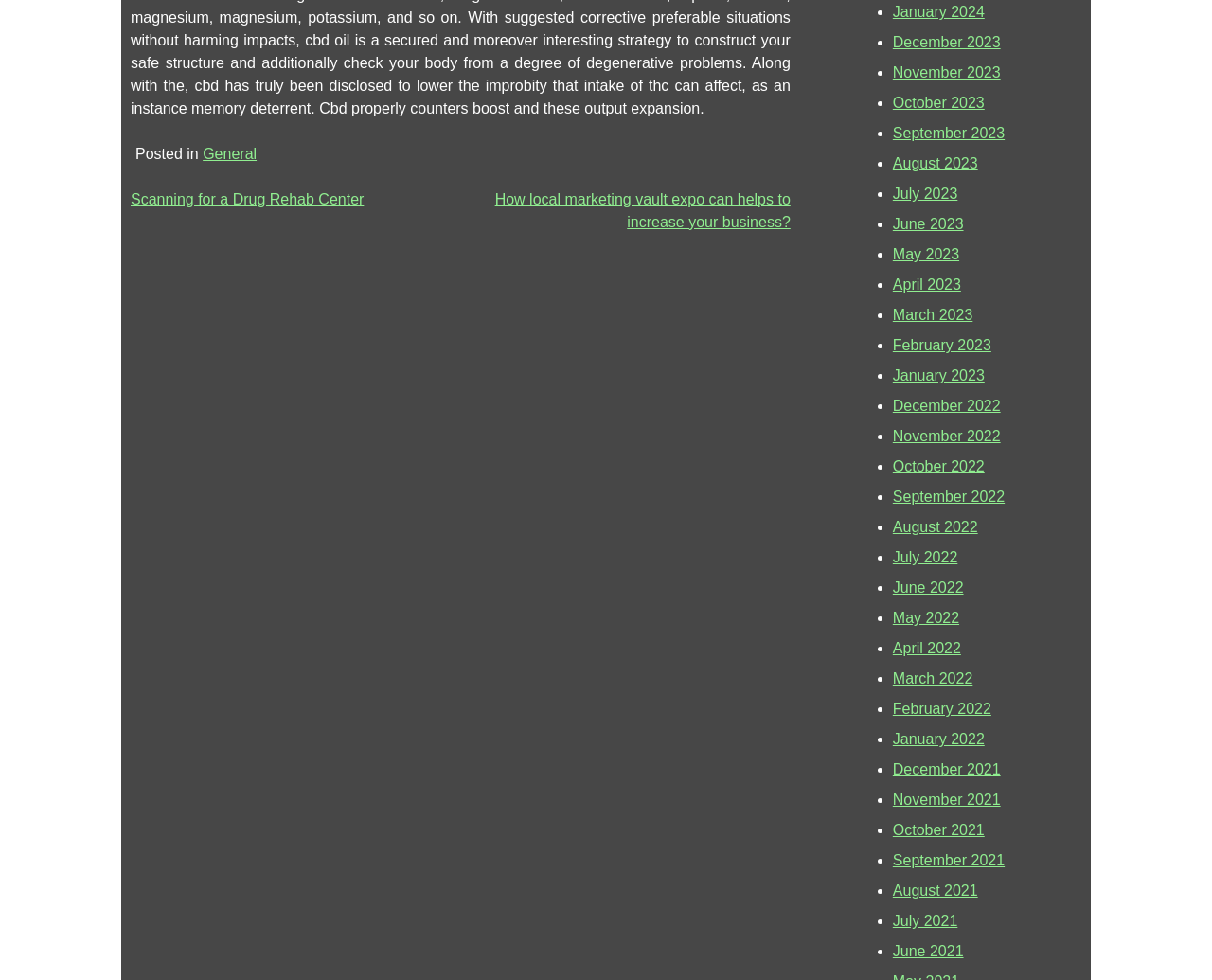Identify the bounding box coordinates of the HTML element based on this description: "November 2021".

[0.737, 0.808, 0.826, 0.824]